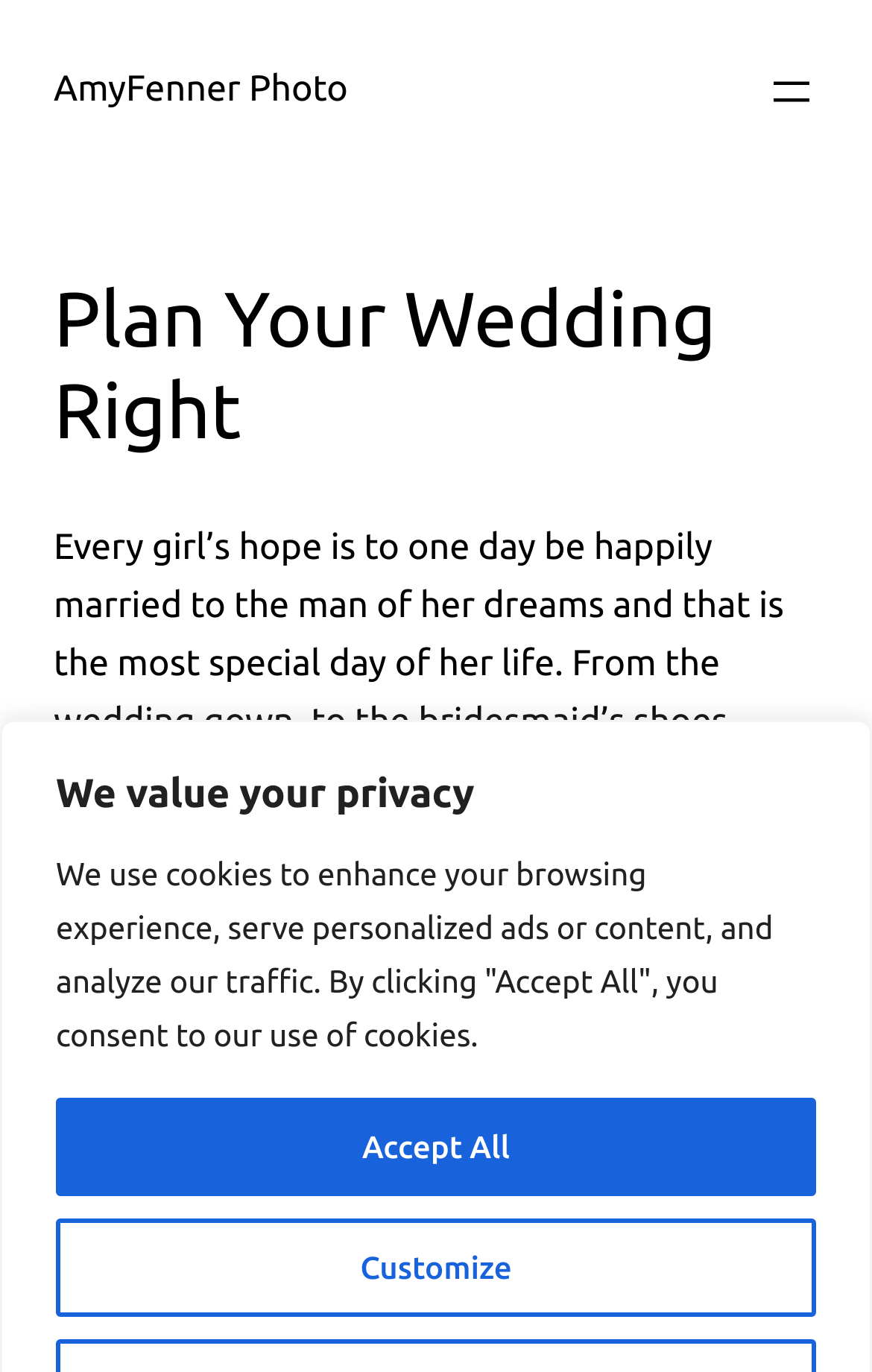Using the provided element description, identify the bounding box coordinates as (top-left x, top-left y, bottom-right x, bottom-right y). Ensure all values are between 0 and 1. Description: Customize

[0.064, 0.888, 0.936, 0.96]